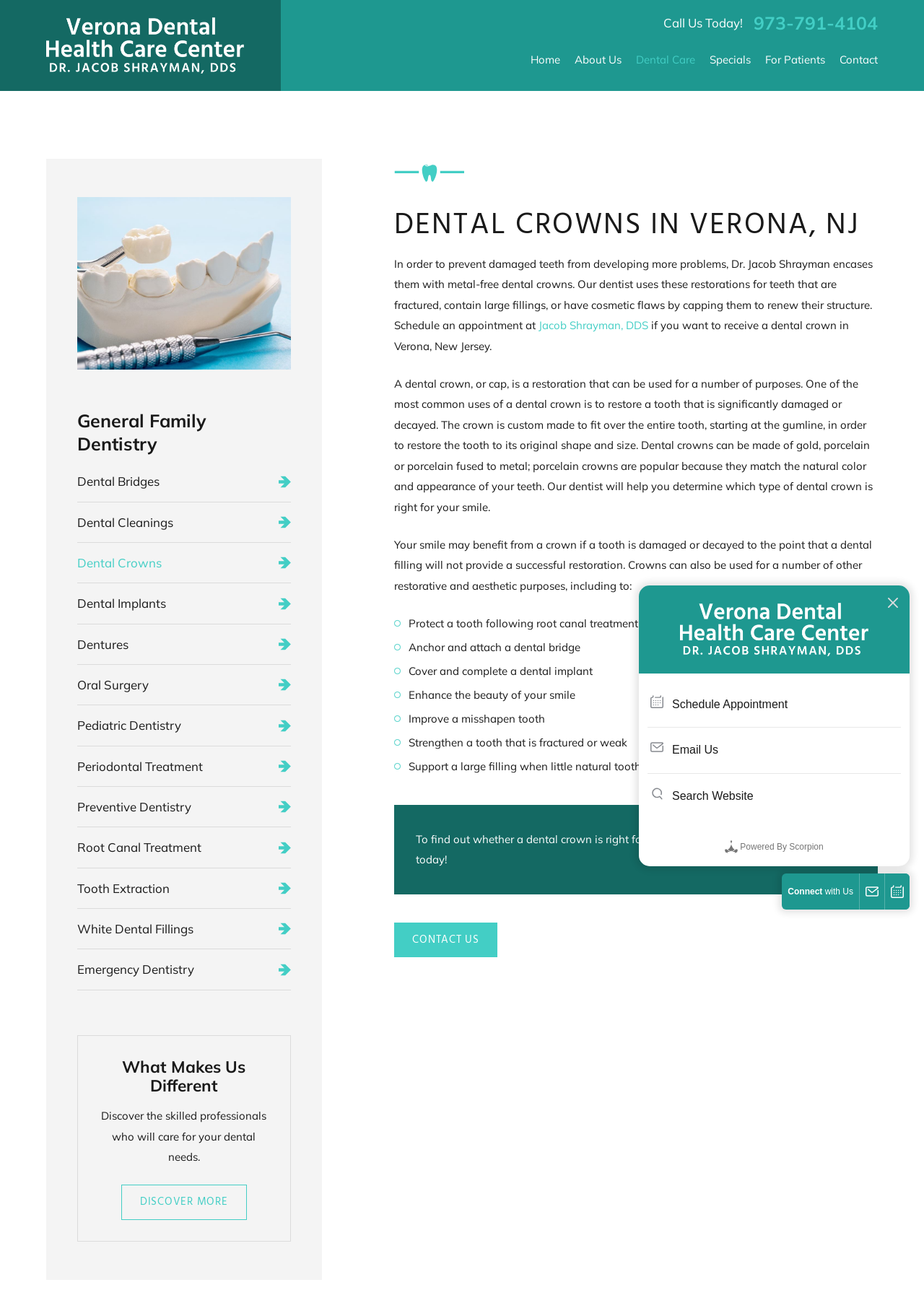Provide a thorough description of the webpage's content and layout.

This webpage is about dental crowns and dentist services in Verona, New Jersey. At the top left corner, there is a logo image of "Jacob Shrayman, DDS" and a link to "Home". Next to it, there is a horizontal menu bar with several menu items, including "About Us", "Dental Care", "Specials", "For Patients", and "Contact". 

On the right side of the top section, there is a call-to-action button "Call Us Today!" with a phone number "973-791-4104" next to it. 

Below the top section, there is a heading "DENTAL CROWNS IN VERONA, NJ" followed by a paragraph of text describing dental crowns and their uses. The text is divided into several sections, each describing a different aspect of dental crowns, such as their purpose, types, and benefits. 

To the right of the main text, there is a vertical menu with several menu items related to dental services, including "General Family Dentistry", "Dental Bridges", "Dental Cleanings", and more. 

Further down the page, there is a section titled "What Makes Us Different" with a brief description of the dental professionals and a link to "DISCOVER MORE". 

At the bottom of the page, there are several buttons, including "Schedule Appointment", "Email Us", and "Search Website", each with an accompanying image. There is also a link to "Powered By Scorpion" and a section titled "Connect with Us" with social media buttons.